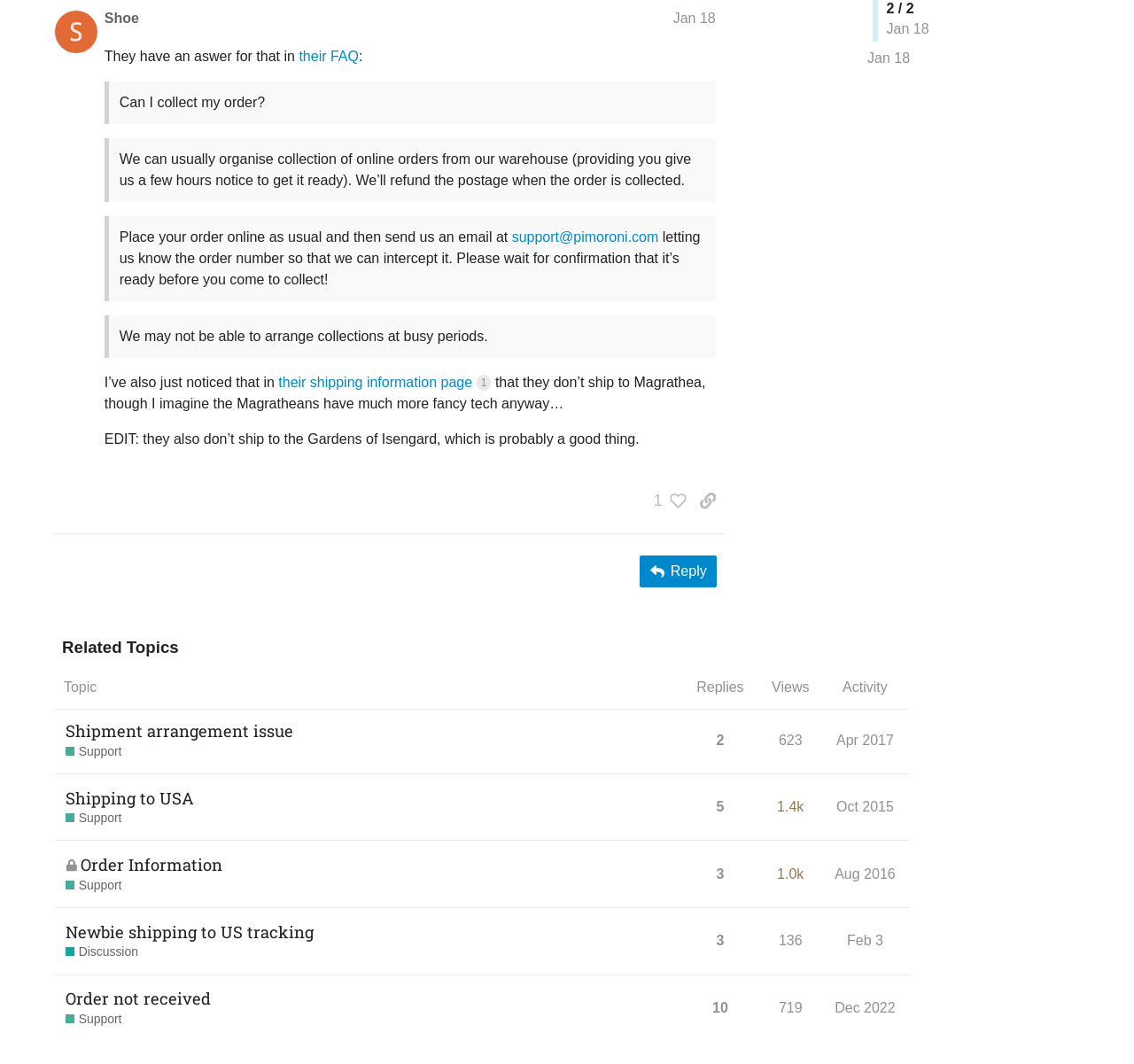Provide the bounding box coordinates in the format (top-left x, top-left y, bottom-right x, bottom-right y). All values are floating point numbers between 0 and 1. Determine the bounding box coordinate of the UI element described as: Dec 2022

[0.732, 0.927, 0.793, 0.967]